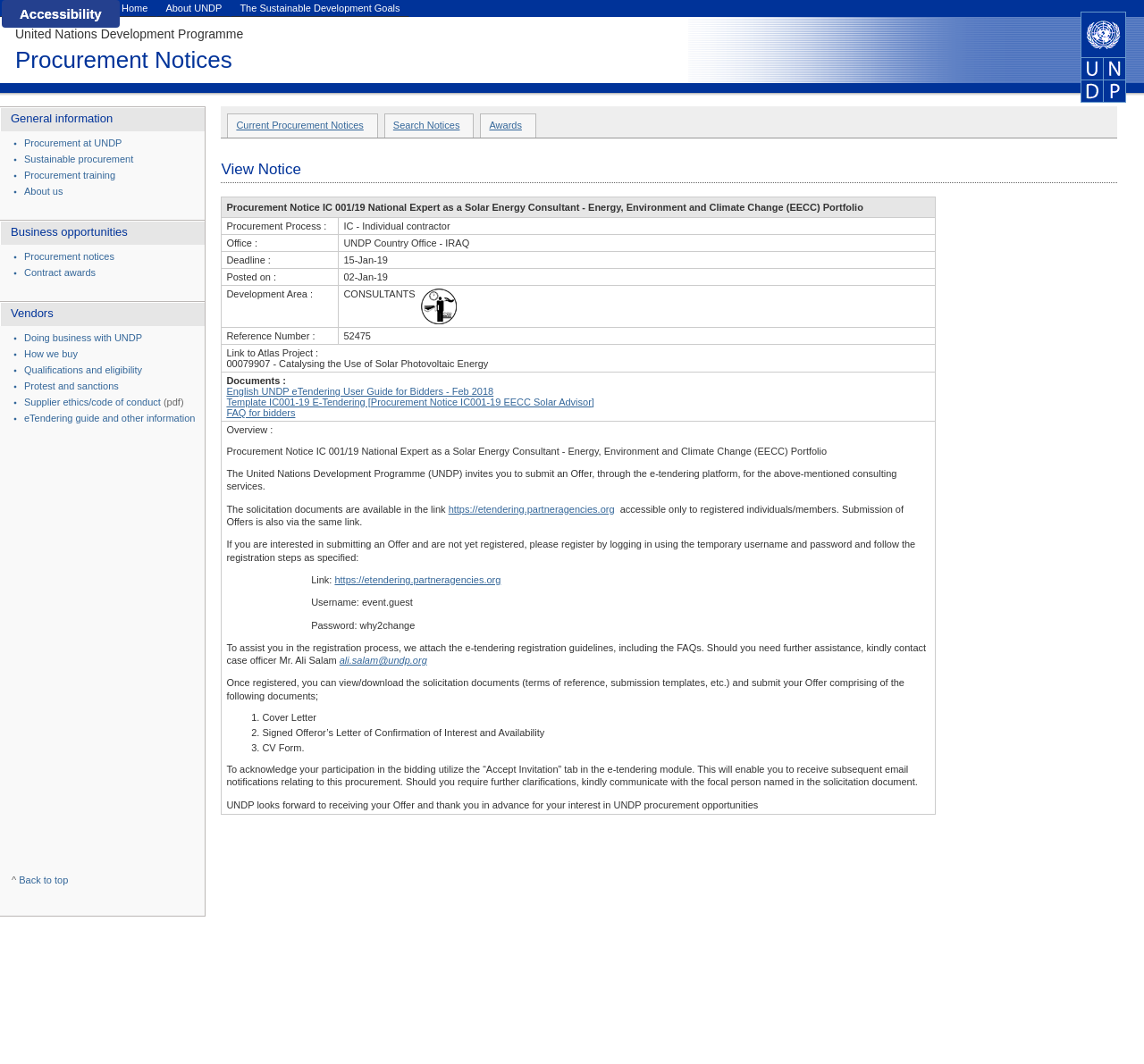How many accessibility links are there?
Look at the screenshot and give a one-word or phrase answer.

Multiple